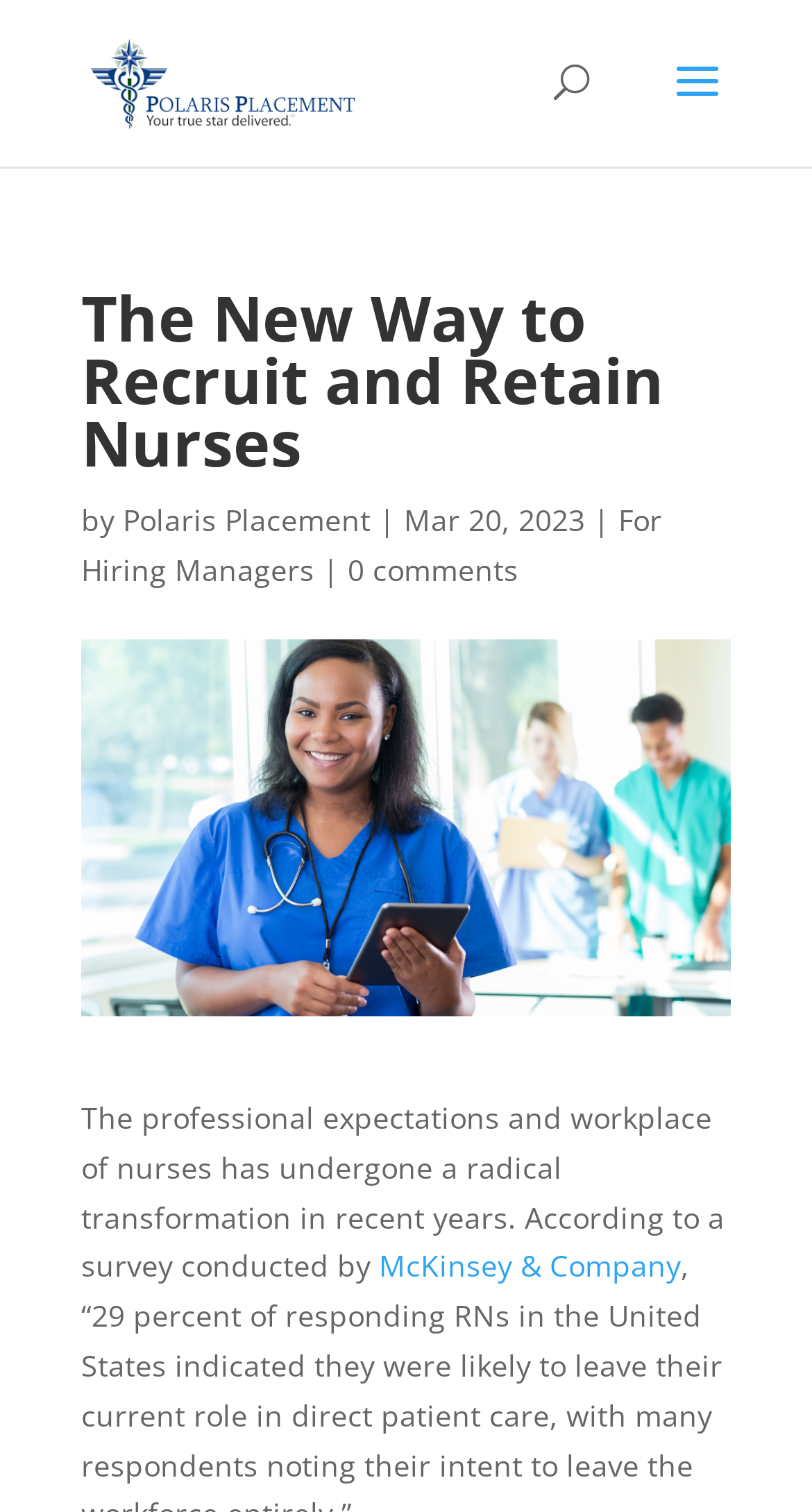Determine the bounding box coordinates for the UI element matching this description: "McKinsey & Company".

[0.467, 0.824, 0.838, 0.851]